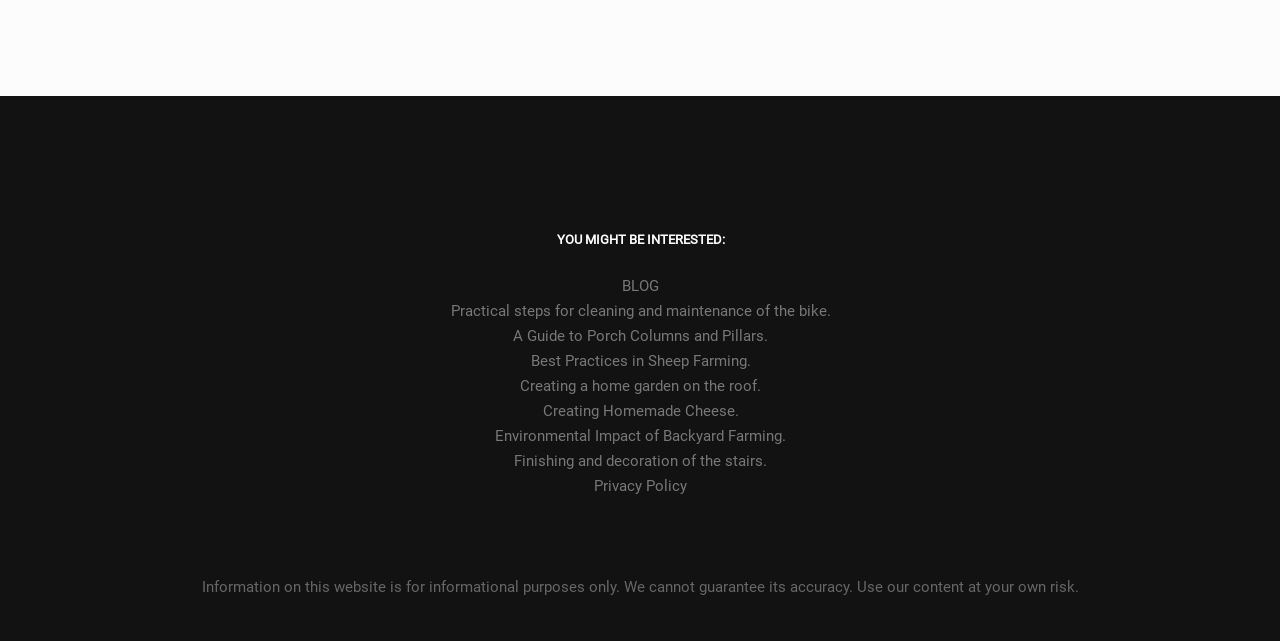Find and indicate the bounding box coordinates of the region you should select to follow the given instruction: "Read 'Practical steps for cleaning and maintenance of the bike.'".

[0.055, 0.466, 0.945, 0.505]